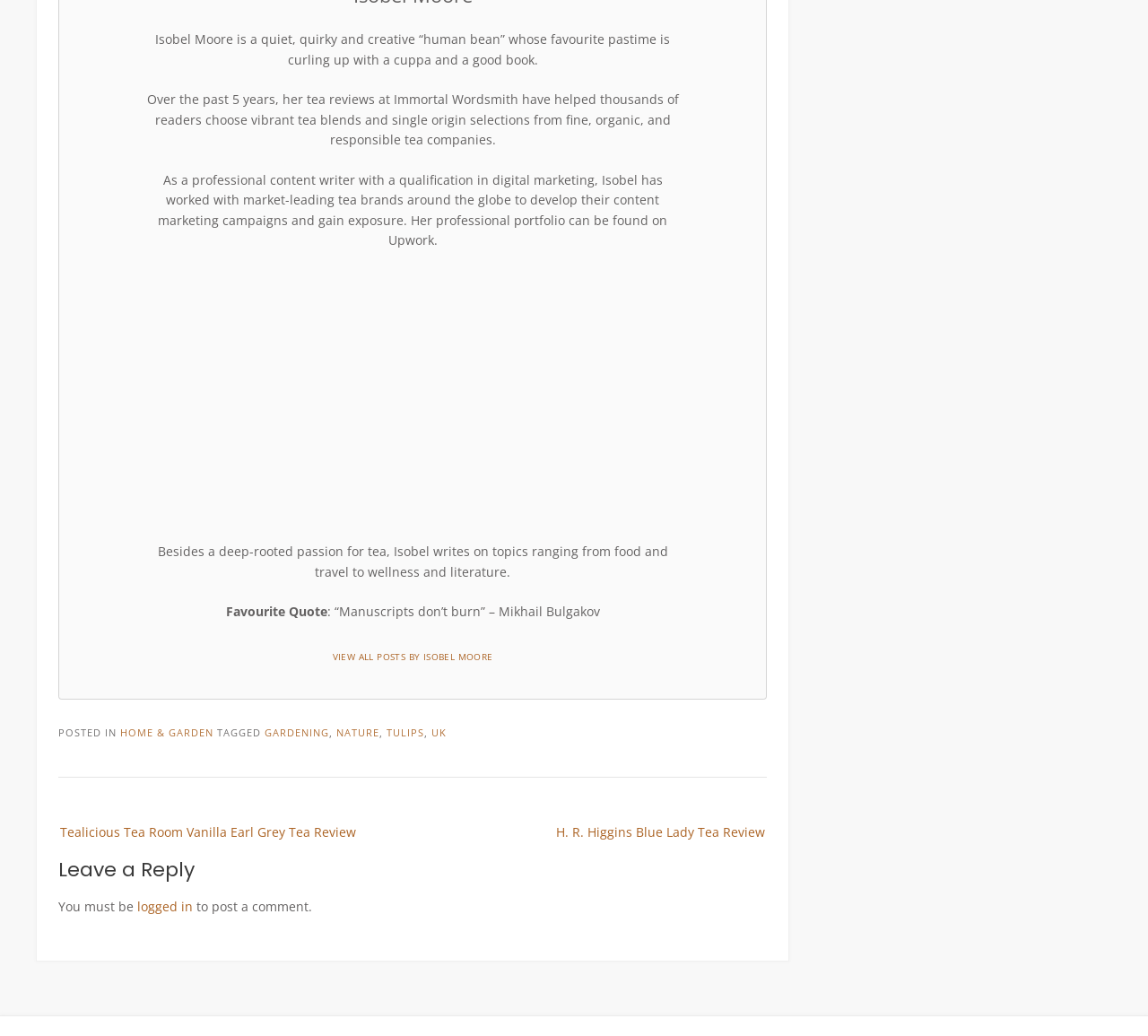What is the favourite quote of the author?
Please provide a detailed answer to the question.

The favourite quote of the author can be found in the text ': “Manuscripts don’t burn” – Mikhail Bulgakov' which is located below the text 'Favourite Quote'.